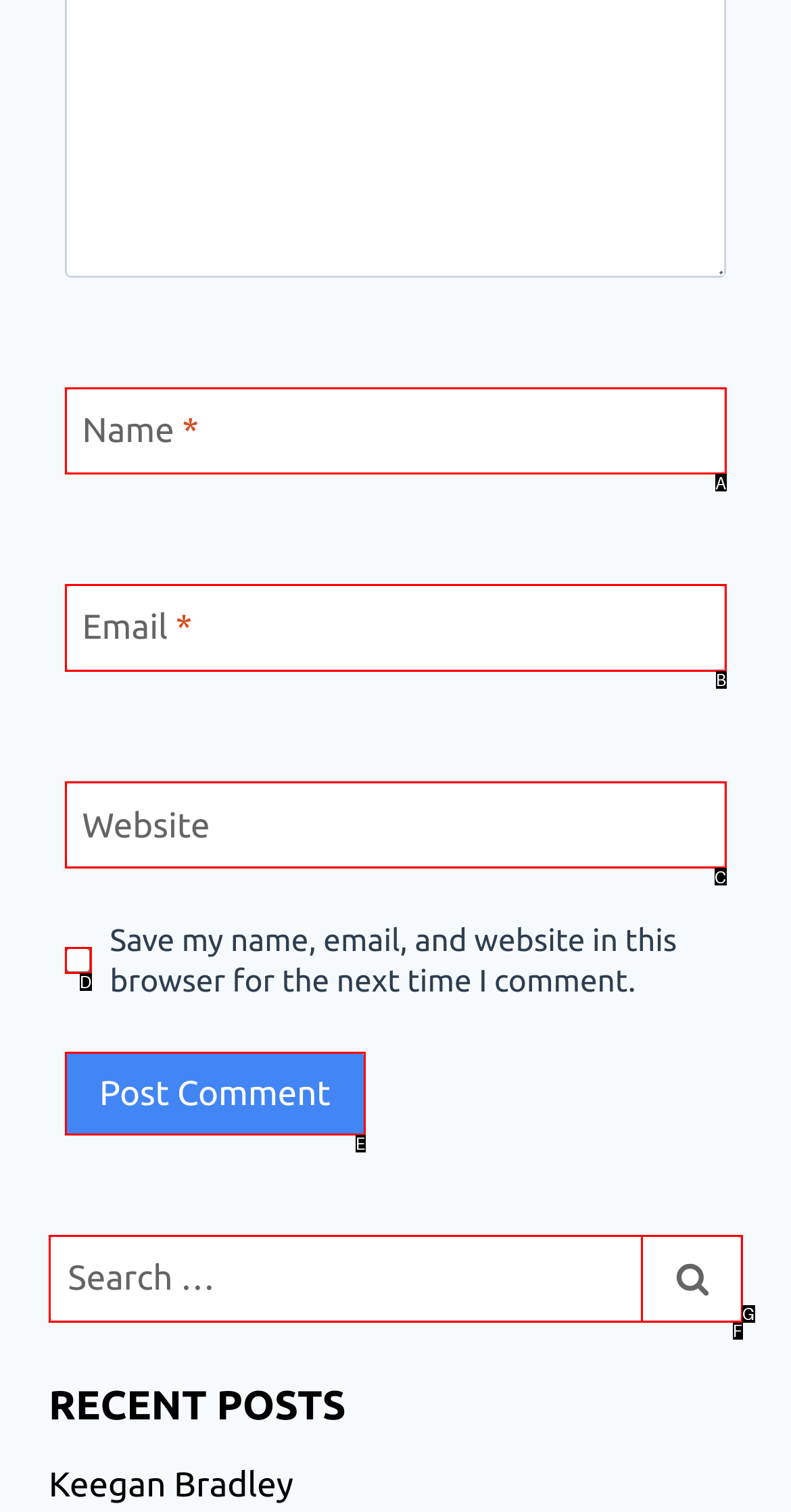Select the HTML element that corresponds to the description: placeholder="email address"
Reply with the letter of the correct option from the given choices.

None